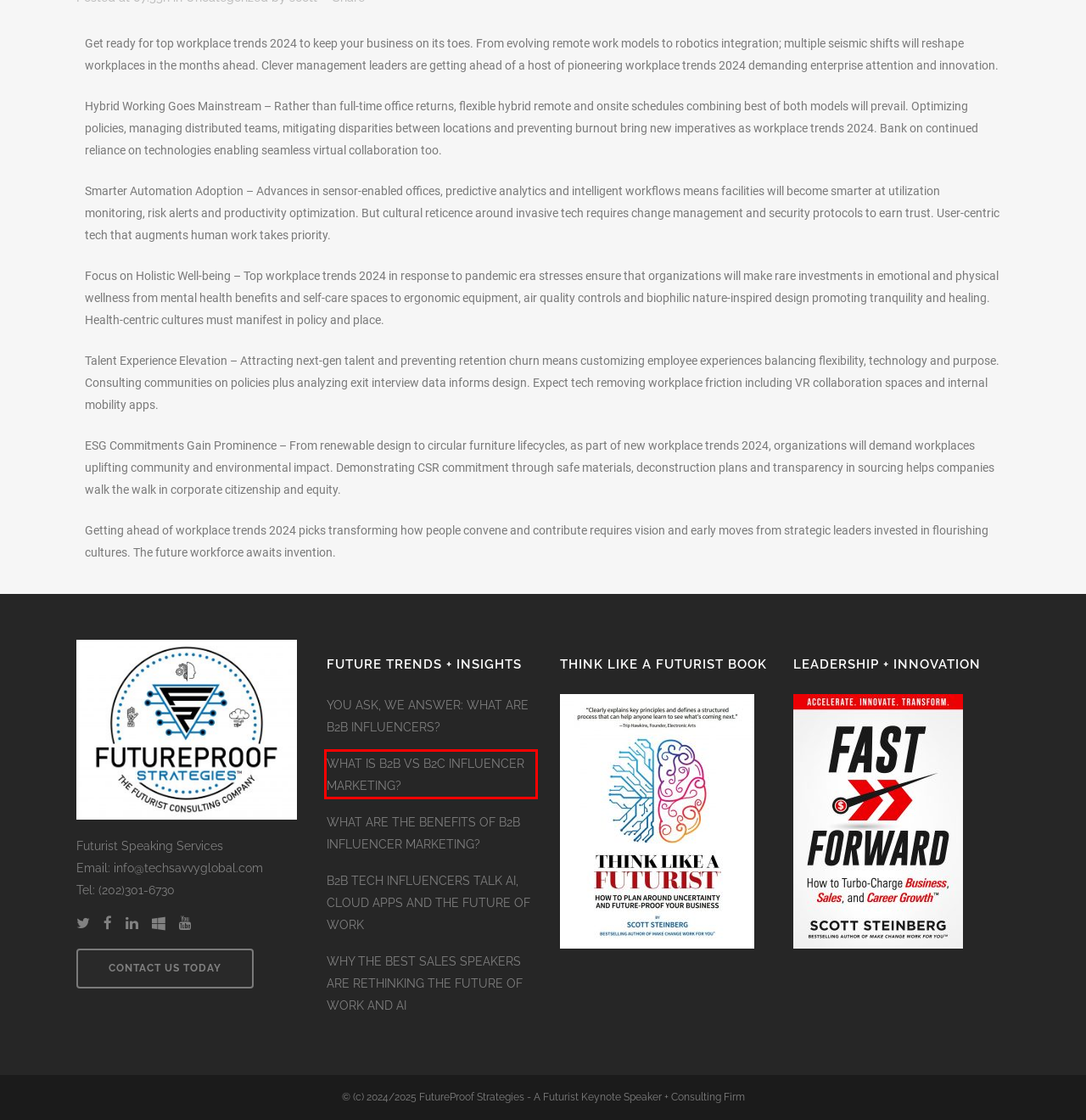Review the screenshot of a webpage that includes a red bounding box. Choose the webpage description that best matches the new webpage displayed after clicking the element within the bounding box. Here are the candidates:
A. B2B Tech Influencers | Technology Bestseller Scott Steinberg
B. What Are B2B Influencers? | Keynote Speaker Scott Steinberg
C. Future Trends Consulting Services: Keynote Speaker Scott Steinberg
D. Uncategorized |
E. Sales Speakers and Retail Experts | Keynote Scott Steinberg
F. What is B2B vs B2C Influencer Marketing? | Scott Steinberg
G. Futurist Keynote Speakers: Think Like a Futurist Book | Scott Steinberg
H. Future Trends Experts: Keynote Speaking, Virtual Presentations

F